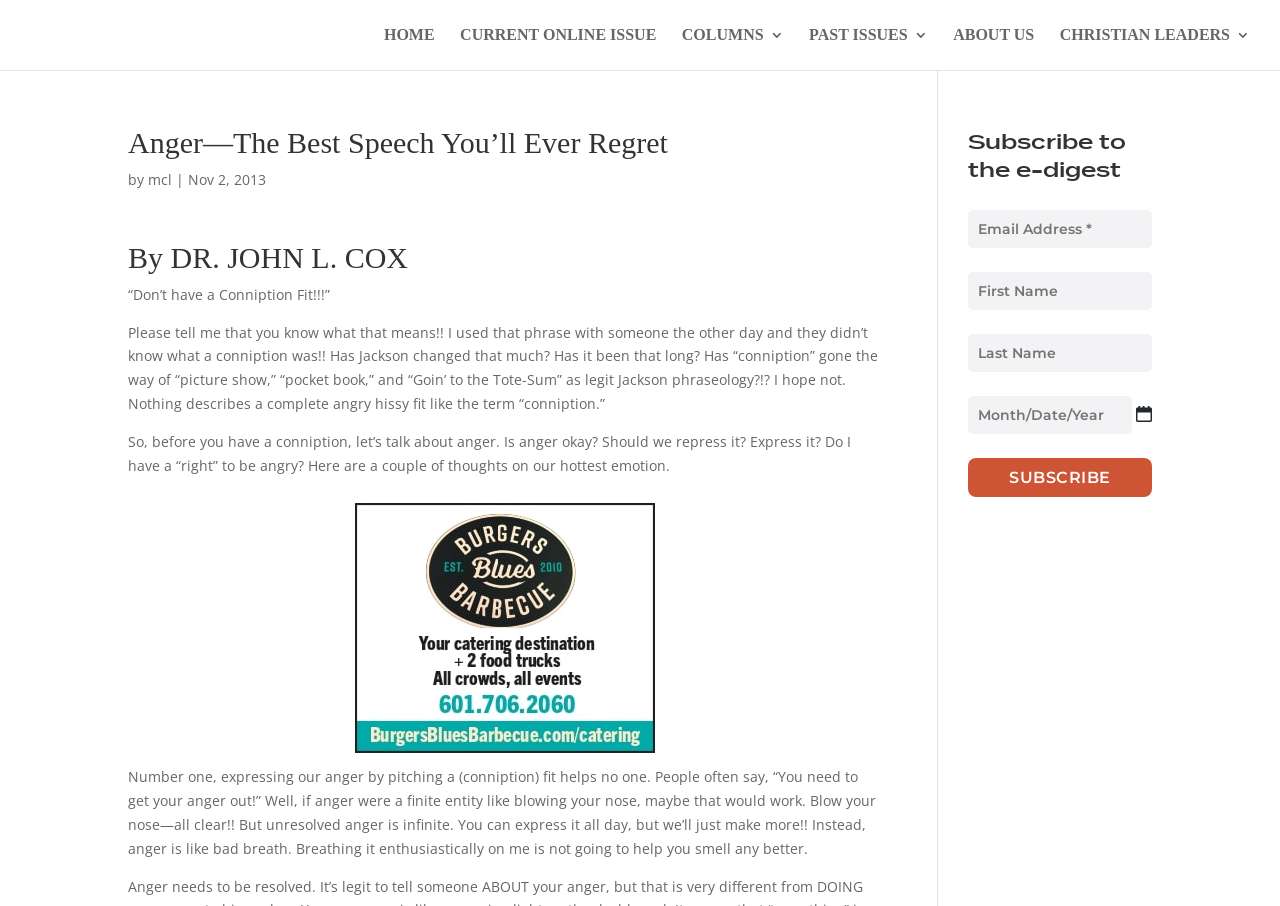What is the author's name?
Please use the image to deliver a detailed and complete answer.

The author's name is mentioned in the heading 'By DR. JOHN L. COX' which is located below the main heading 'Anger—The Best Speech You’ll Ever Regret'.